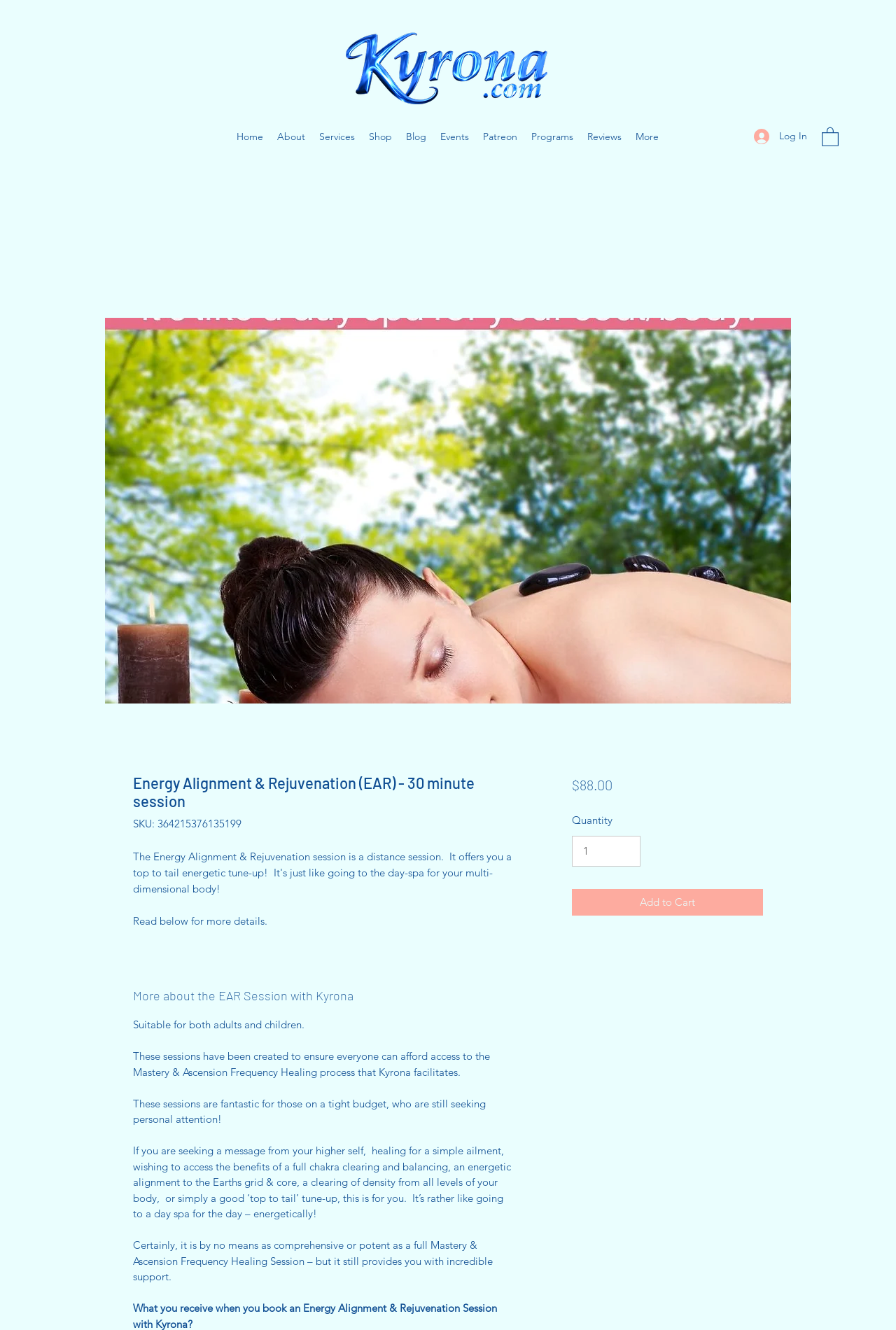Determine the bounding box coordinates for the UI element matching this description: "input value="1" aria-label="Quantity" value="1"".

[0.638, 0.629, 0.715, 0.651]